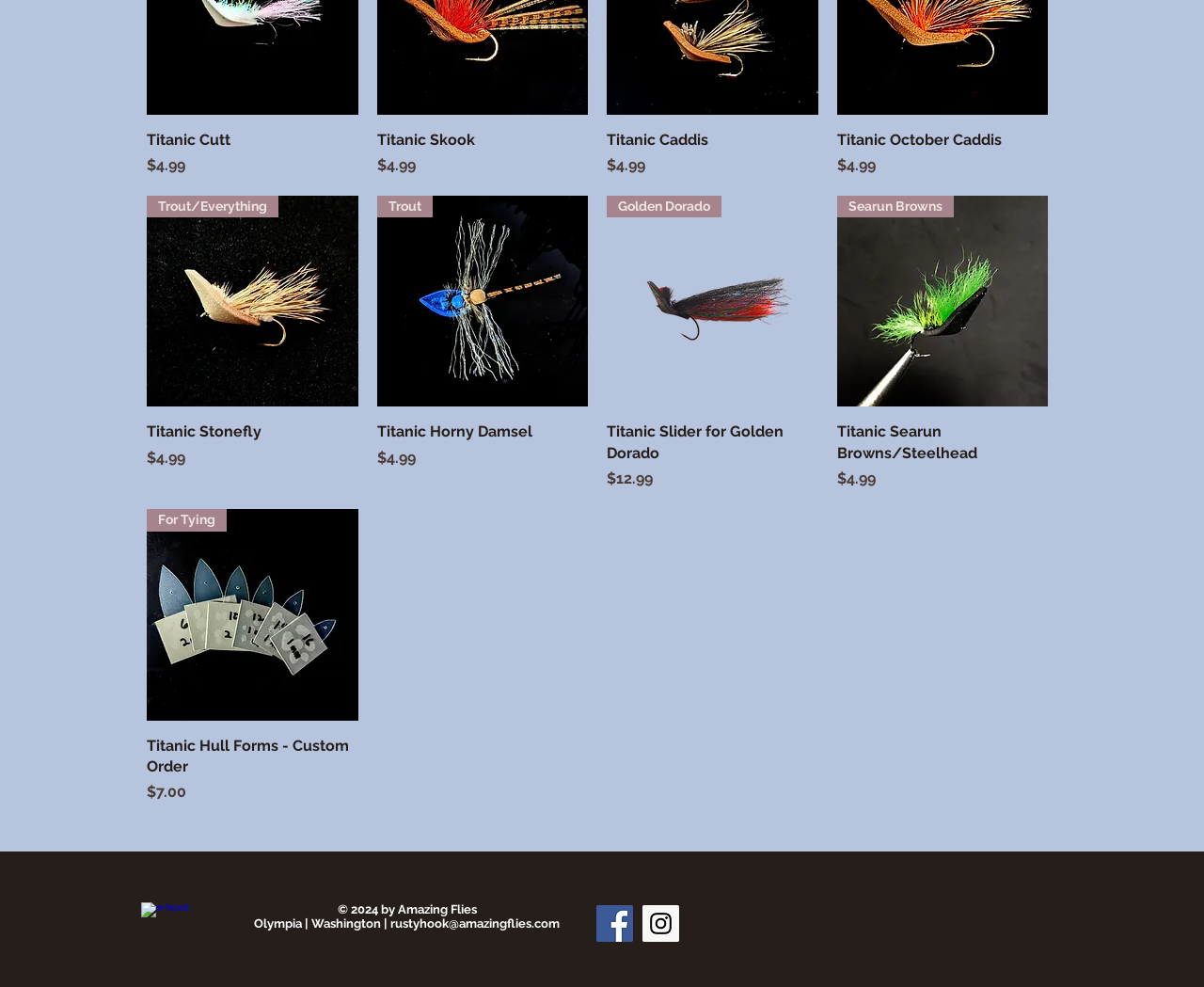Locate the bounding box of the UI element described in the following text: "TroutQuick View".

[0.313, 0.198, 0.488, 0.412]